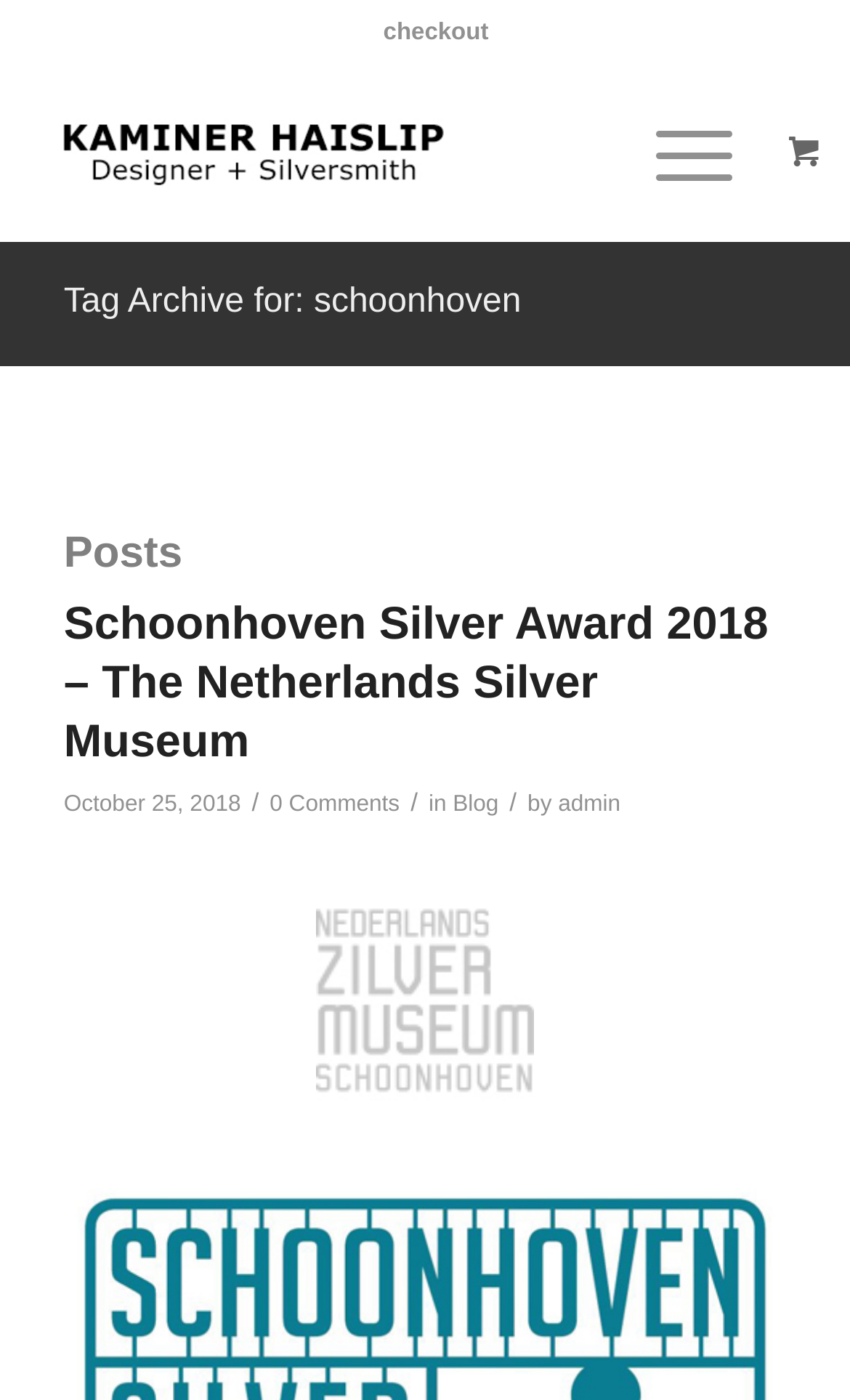Please identify and generate the text content of the webpage's main heading.

Tag Archive for: schoonhoven